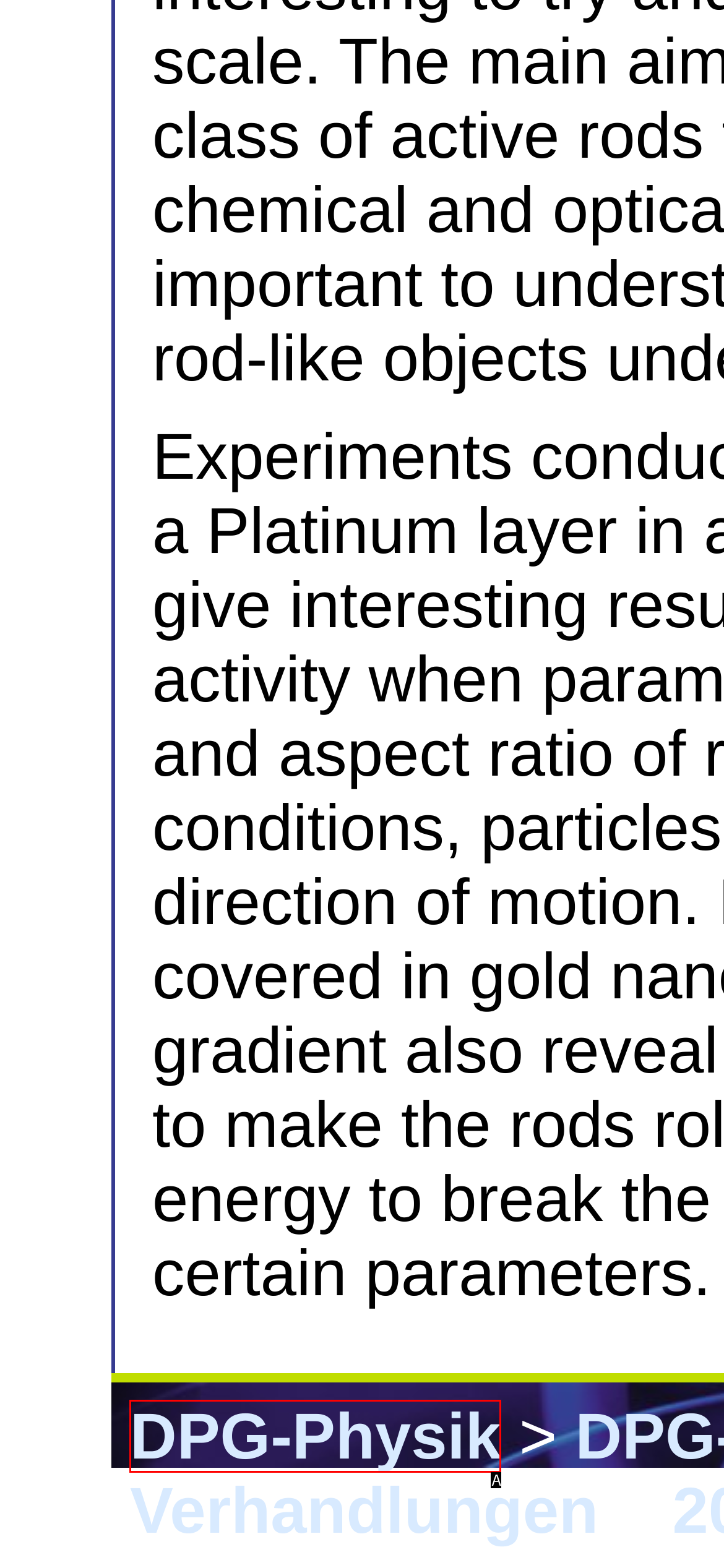Which option best describes: DPG-Physik
Respond with the letter of the appropriate choice.

A